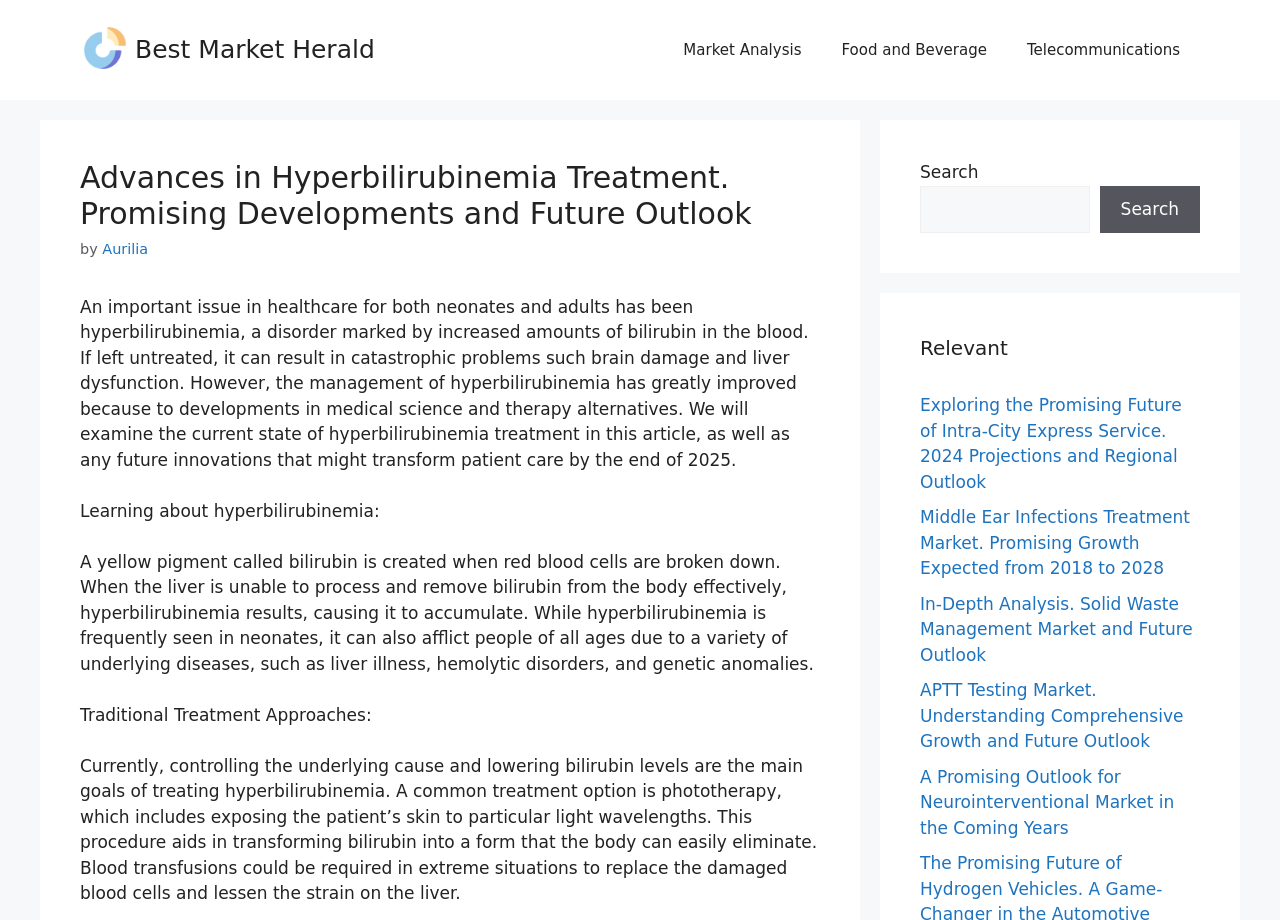What is the purpose of phototherapy in treating hyperbilirubinemia?
Using the image provided, answer with just one word or phrase.

To transform bilirubin into a form that the body can easily eliminate